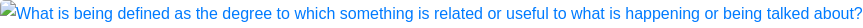What is the purpose of the visual resource?
Use the image to give a comprehensive and detailed response to the question.

The image serves as an educational resource, possibly found in a context where a deeper understanding of relevance is being explored, indicating its purpose is to educate or inform about the concept of relevance.